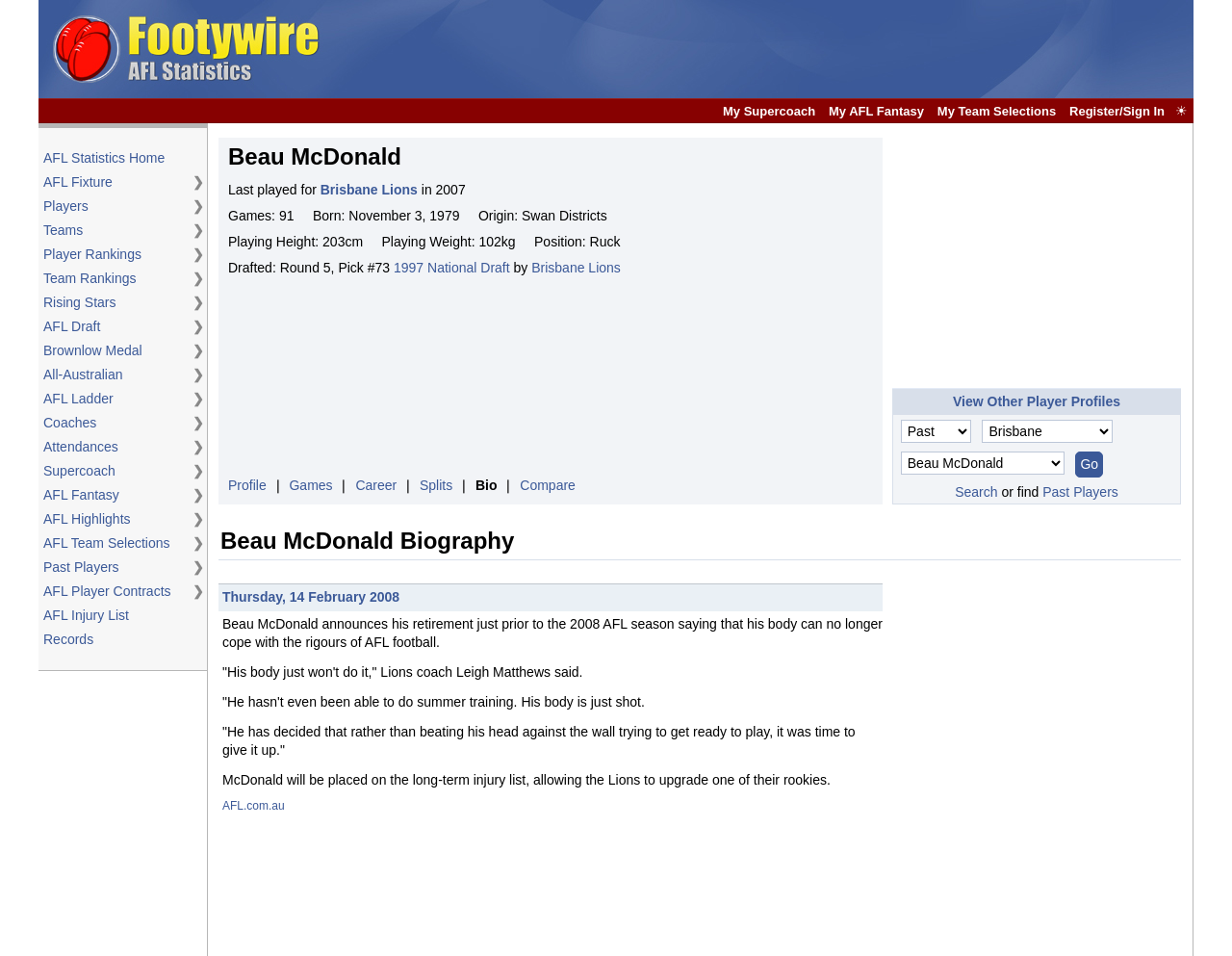Determine the bounding box coordinates of the area to click in order to meet this instruction: "Register or Sign In".

[0.868, 0.108, 0.945, 0.123]